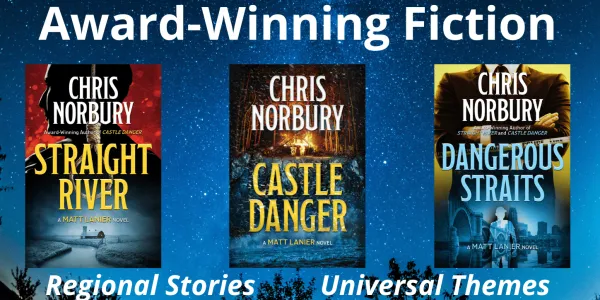How many book titles are displayed?
From the image, respond using a single word or phrase.

Three